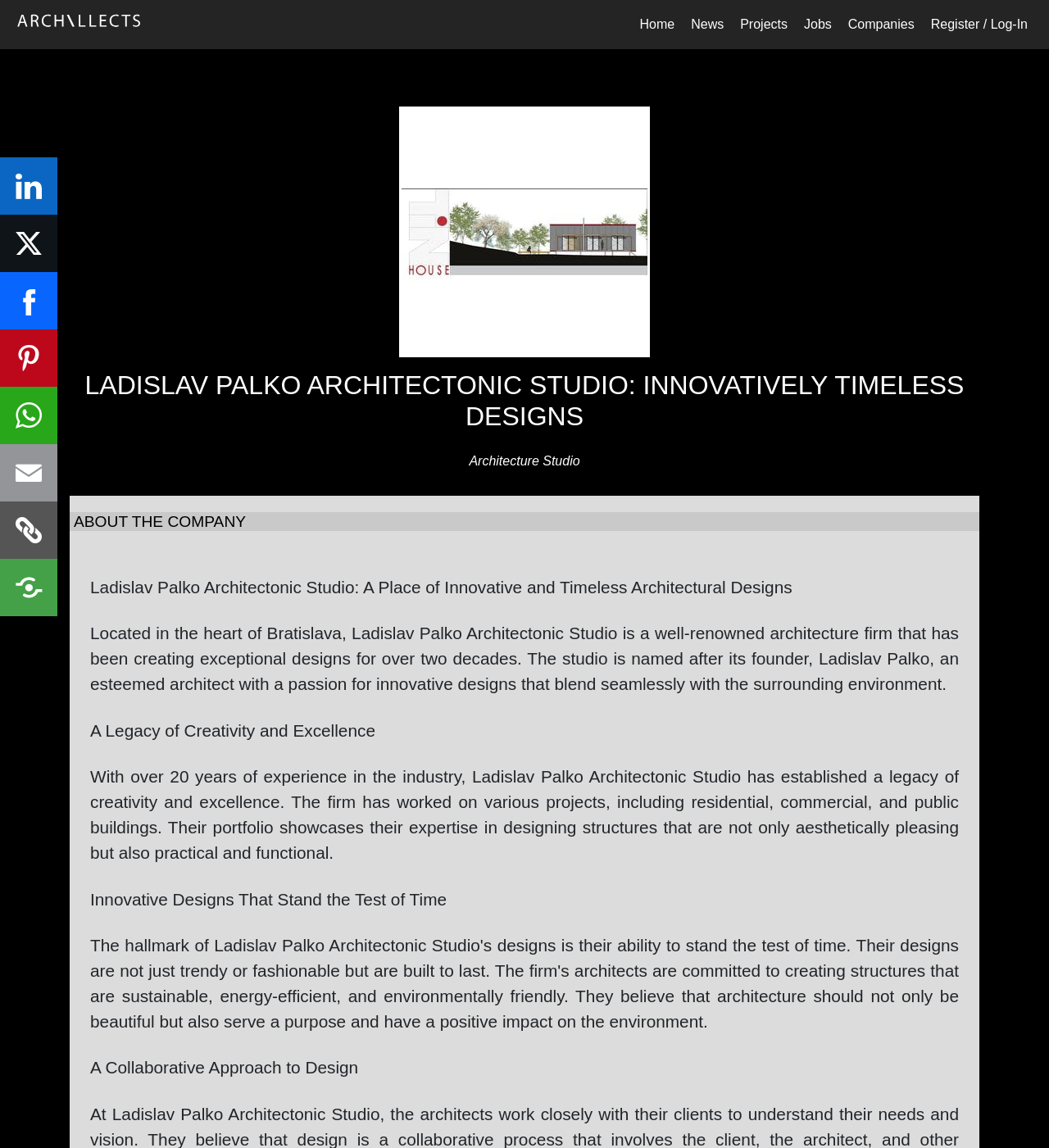Please predict the bounding box coordinates of the element's region where a click is necessary to complete the following instruction: "Click on Projects". The coordinates should be represented by four float numbers between 0 and 1, i.e., [left, top, right, bottom].

[0.698, 0.006, 0.759, 0.037]